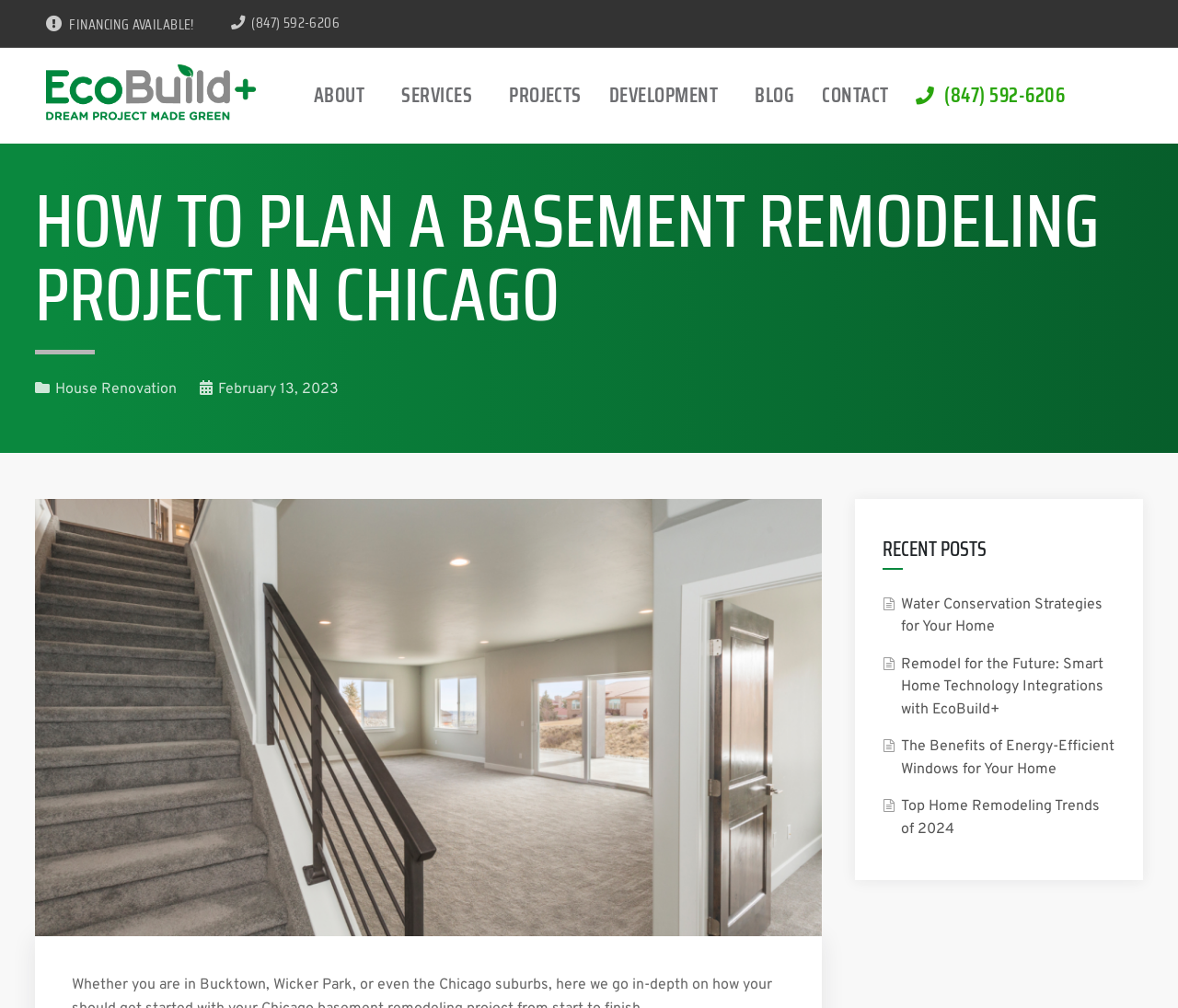Determine the bounding box coordinates of the region that needs to be clicked to achieve the task: "Visit ABOUT page".

[0.258, 0.047, 0.325, 0.142]